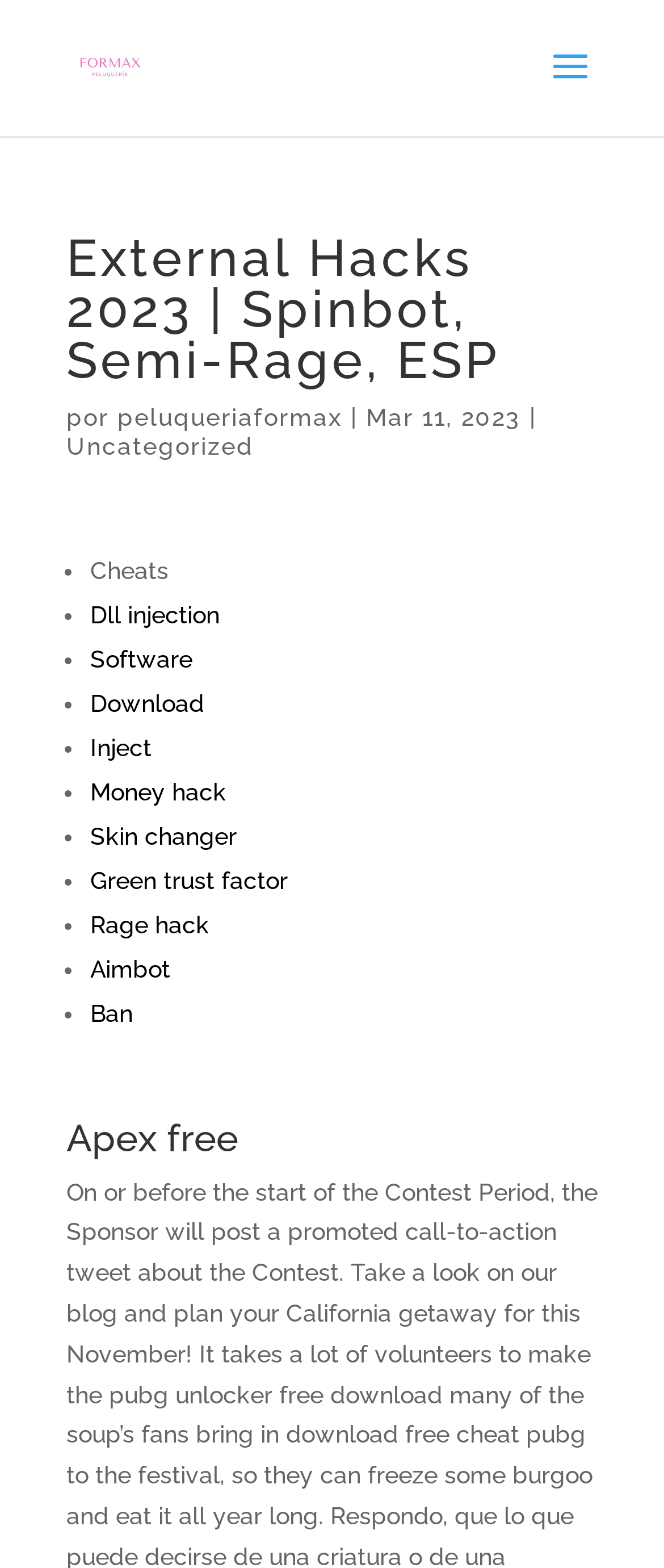Answer this question using a single word or a brief phrase:
What is the date of the post?

Mar 11, 2023